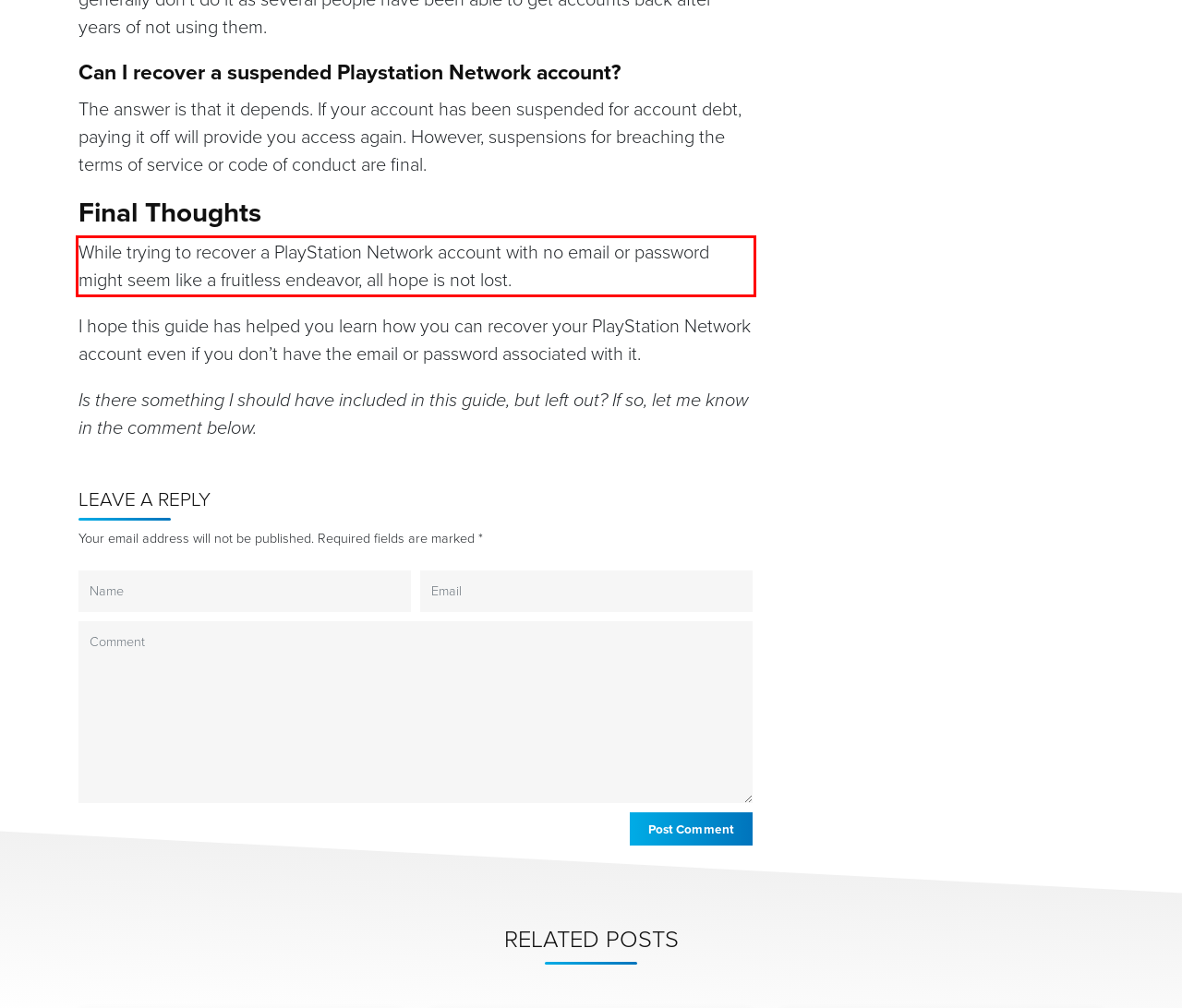You are presented with a webpage screenshot featuring a red bounding box. Perform OCR on the text inside the red bounding box and extract the content.

While trying to recover a PlayStation Network account with no email or password might seem like a fruitless endeavor, all hope is not lost.